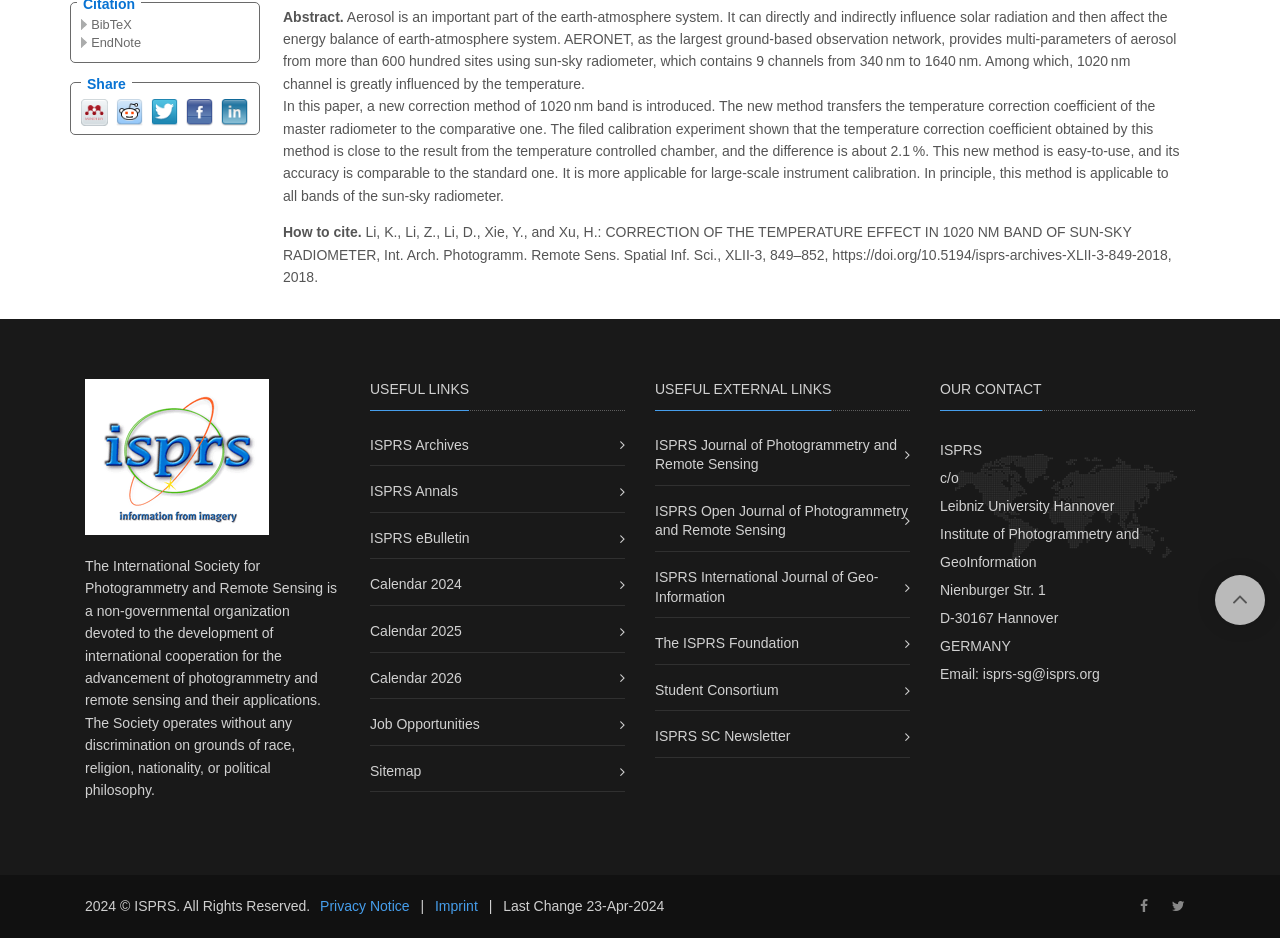Given the webpage screenshot, identify the bounding box of the UI element that matches this description: "ISPRS SC Newsletter".

[0.512, 0.777, 0.617, 0.794]